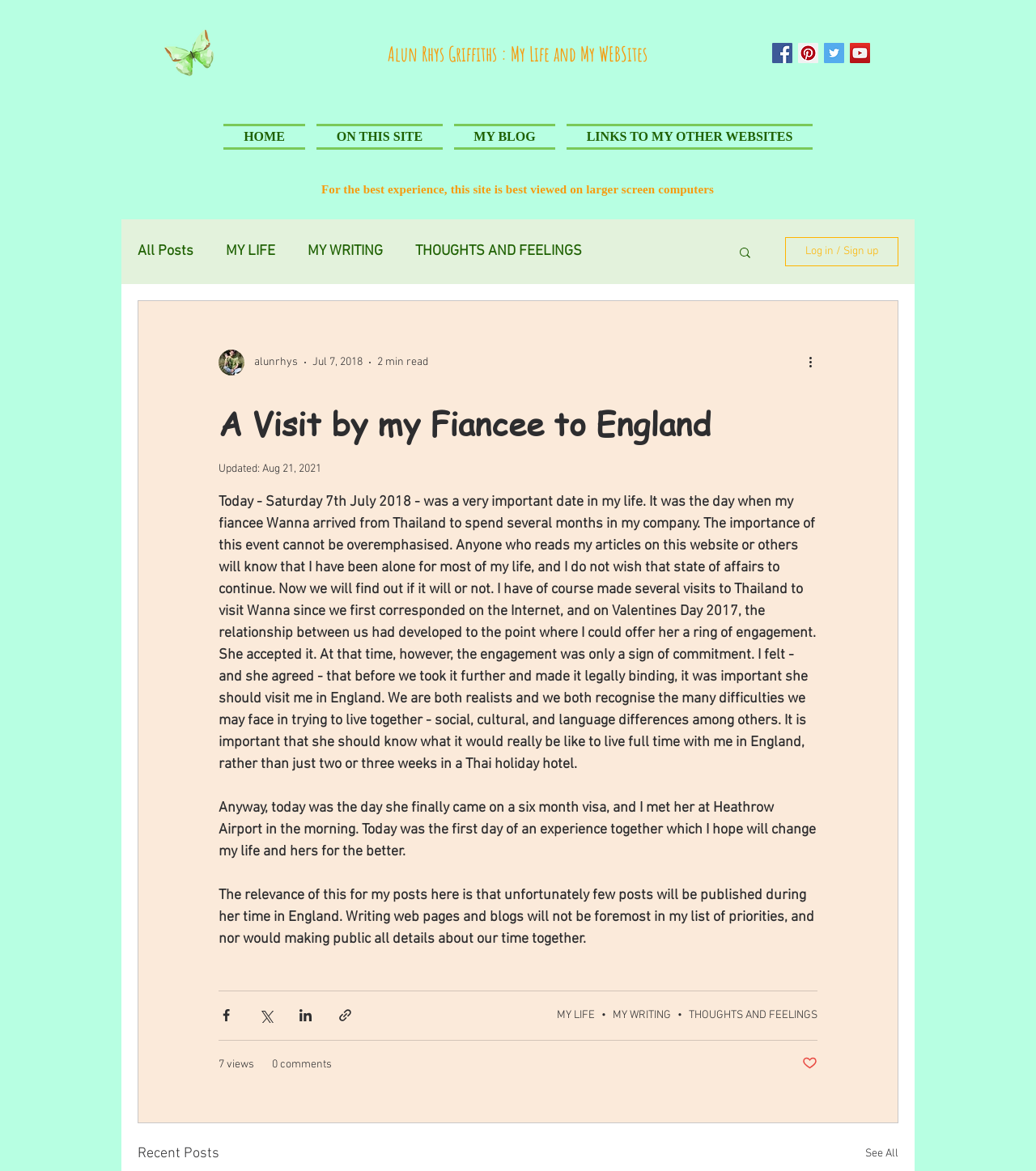Please respond in a single word or phrase: 
What is the author's current relationship status?

Engaged